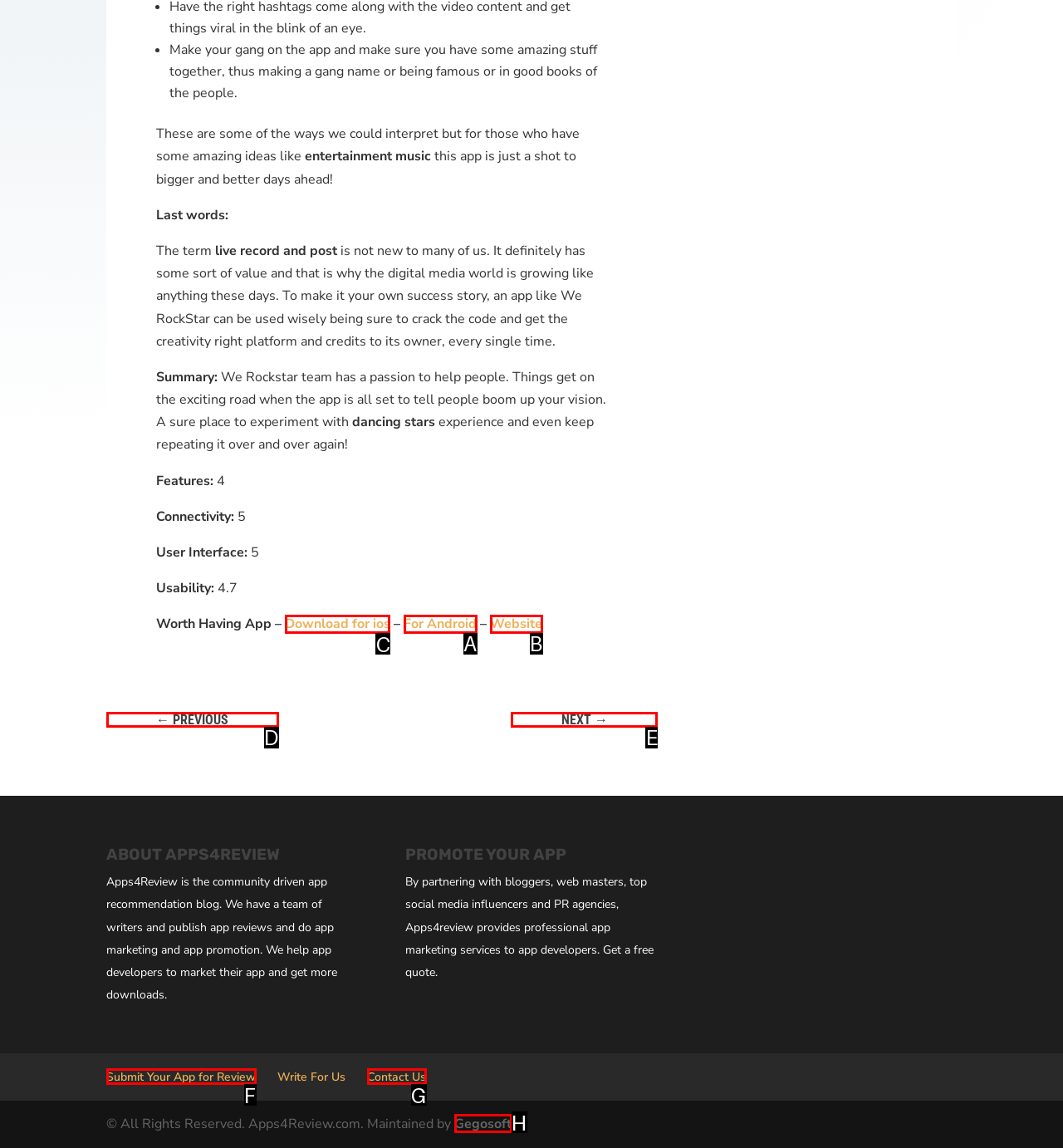To complete the task: Download the app for ios, which option should I click? Answer with the appropriate letter from the provided choices.

C